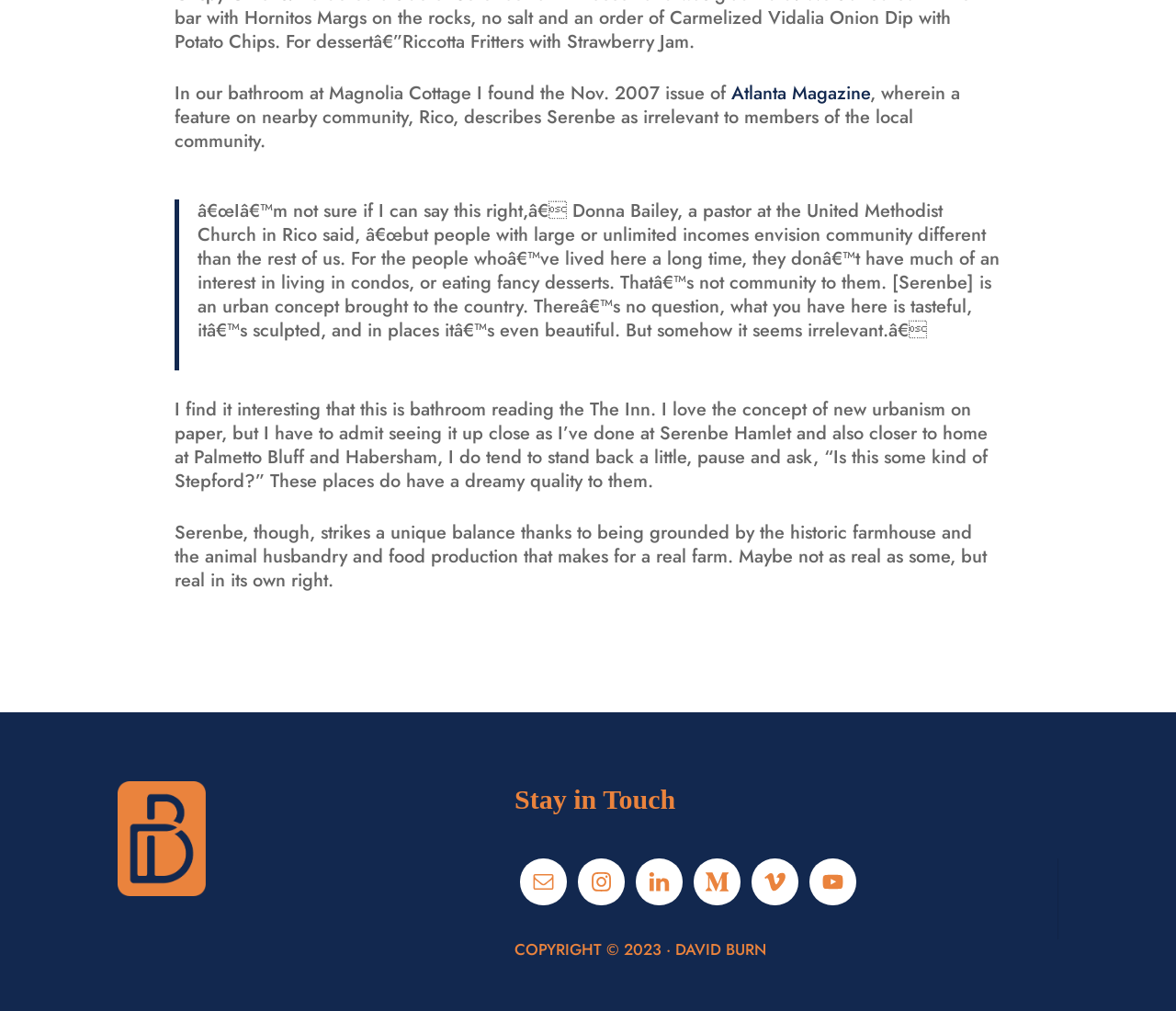Provide the bounding box coordinates of the UI element this sentence describes: "Atlanta Magazine".

[0.622, 0.079, 0.74, 0.105]